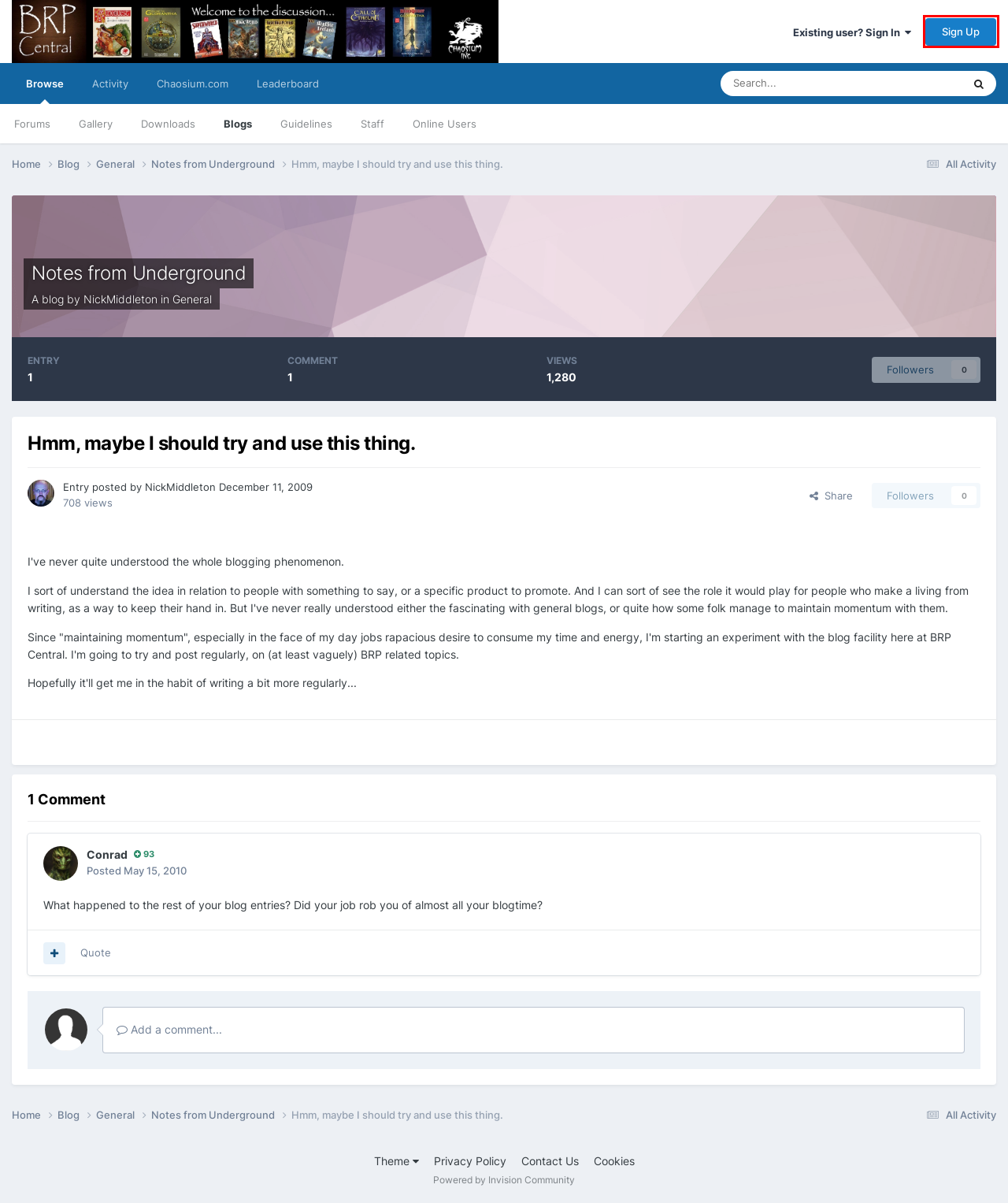Given a webpage screenshot with a UI element marked by a red bounding box, choose the description that best corresponds to the new webpage that will appear after clicking the element. The candidates are:
A. Privacy Policy - BRP Central - The Chaosium forums
B. Notes from Underground - BRP Central - The Chaosium forums
C. Registration - BRP Central - The Chaosium forums
D. Guidelines - BRP Central - The Chaosium forums
E. NickMiddleton - BRP Central - The Chaosium forums
F. Sign In - BRP Central - The Chaosium forums
G. Online Users - BRP Central - The Chaosium forums
H. Downloads - BRP Central - The Chaosium forums

C